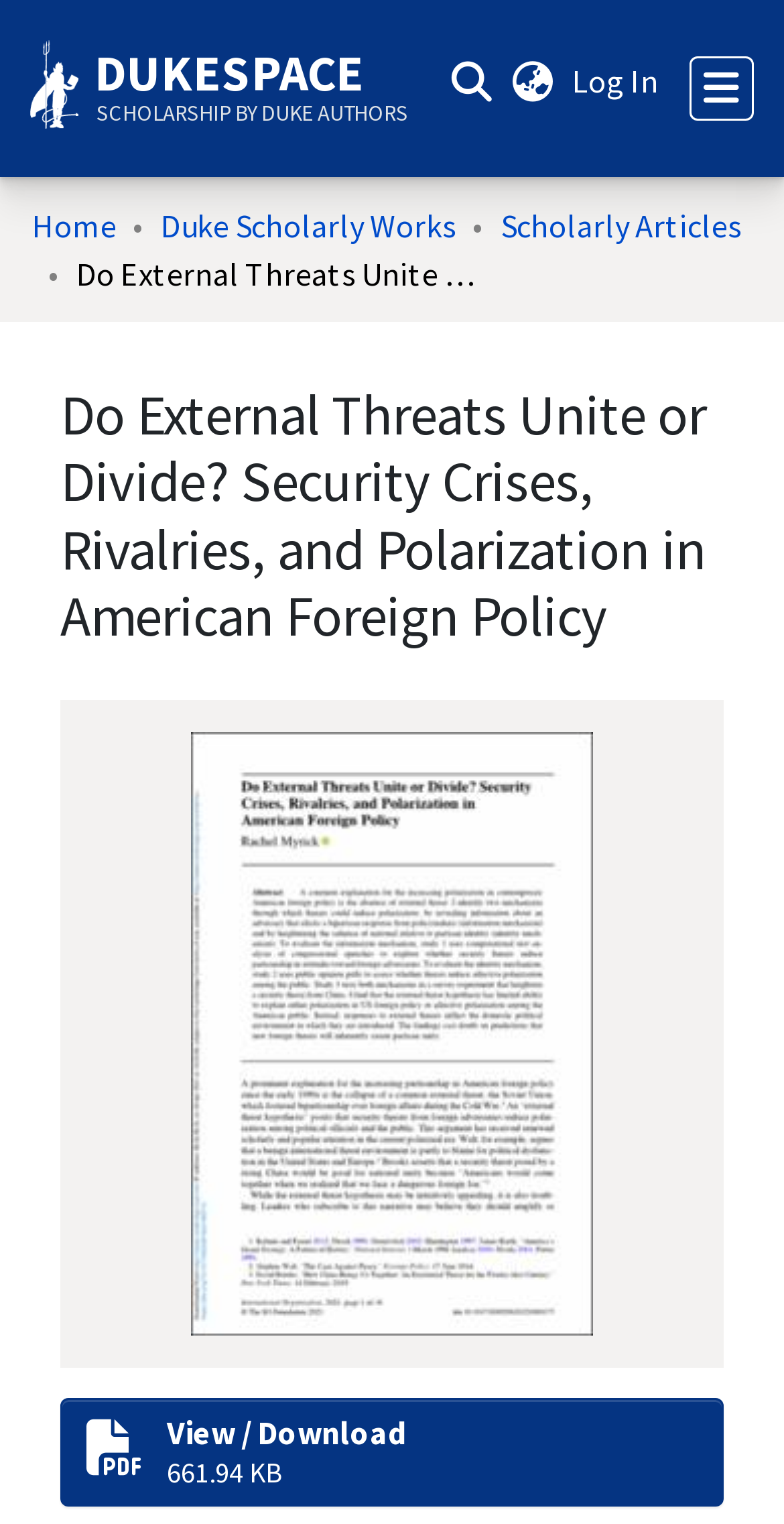Describe the webpage meticulously, covering all significant aspects.

The webpage appears to be an academic article or research paper titled "Do External Threats Unite or Divide? Security Crises, Rivalries, and Polarization in American Foreign Policy". 

At the top left corner, there is a link to "Skip to Main Content". Next to it, there are links to "Duke University Libraries" and "DUKESPACE SCHOLARSHIP BY DUKE AUTHORS". 

On the top right side, there is a user profile bar with a search function, which includes a search box and a submit button. Below the search function, there is a language switch button. 

Further to the right, there are links to "Log In" and a toggle navigation button. 

Below the top navigation bar, there are links to "Communities & Collections", "Browse", and "How to Deposit" on the left side. On the right side, there is a breadcrumb navigation menu with links to "Home", "Duke Scholarly Works", and "Scholarly Articles". 

The main content of the webpage starts with a heading that matches the title of the webpage. Below the heading, there is a thumbnail image, and below the image, there is a link to view or download a file of 661.94 KB.